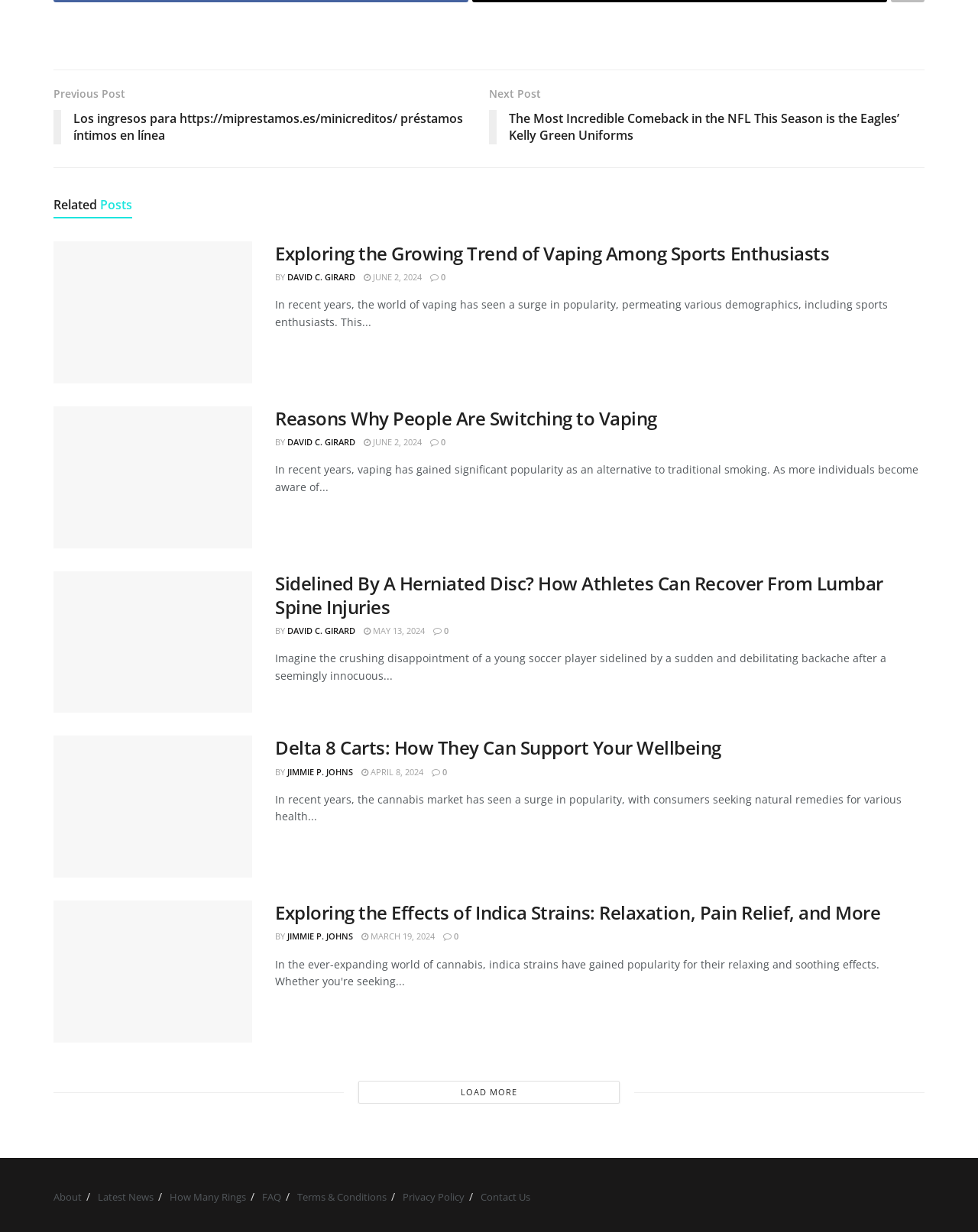Locate the bounding box coordinates of the clickable element to fulfill the following instruction: "Load more articles". Provide the coordinates as four float numbers between 0 and 1 in the format [left, top, right, bottom].

[0.366, 0.877, 0.634, 0.896]